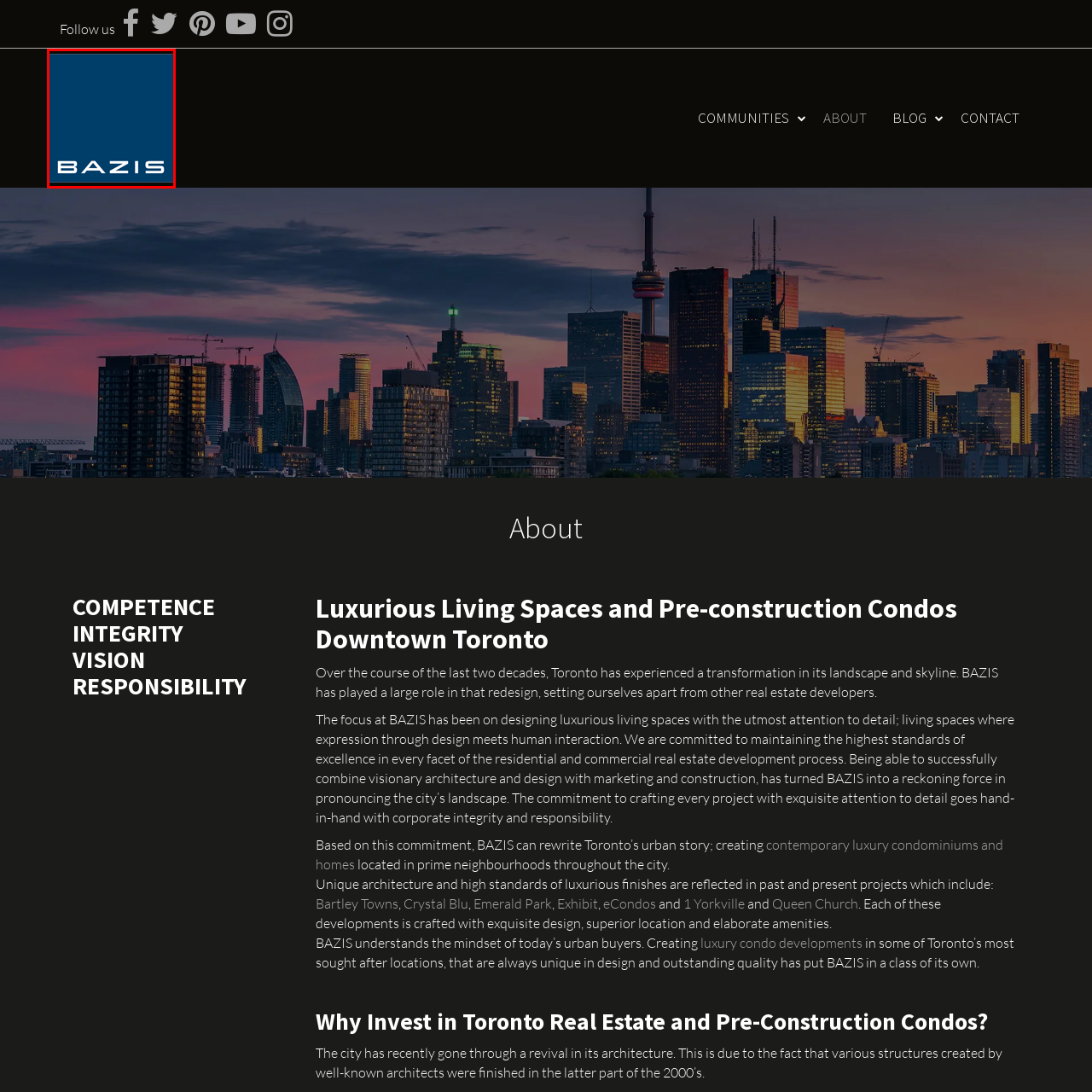What is the color of the brand name 'BAZIS'?
Analyze the image within the red bounding box and respond to the question with a detailed answer derived from the visual content.

The brand name 'BAZIS' is presented in bold, white uppercase letters, emphasizing clarity and modernity, which means the color of the brand name 'BAZIS' is white.